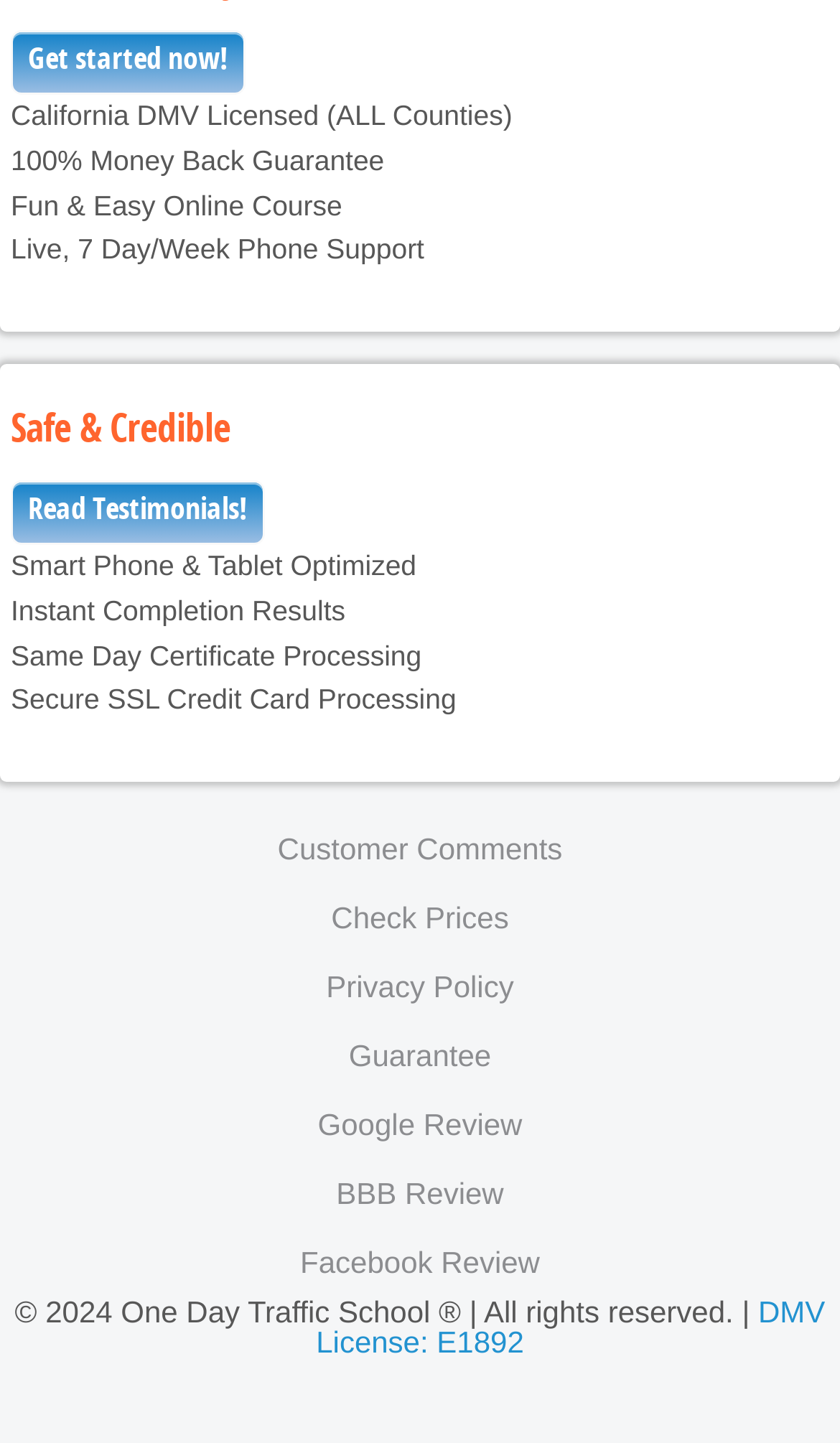By analyzing the image, answer the following question with a detailed response: What is the guarantee offered by this website?

Based on the StaticText element '100% Money Back Guarantee' with bounding box coordinates [0.013, 0.1, 0.458, 0.122], it is clear that the website offers a 100% money-back guarantee to its customers.